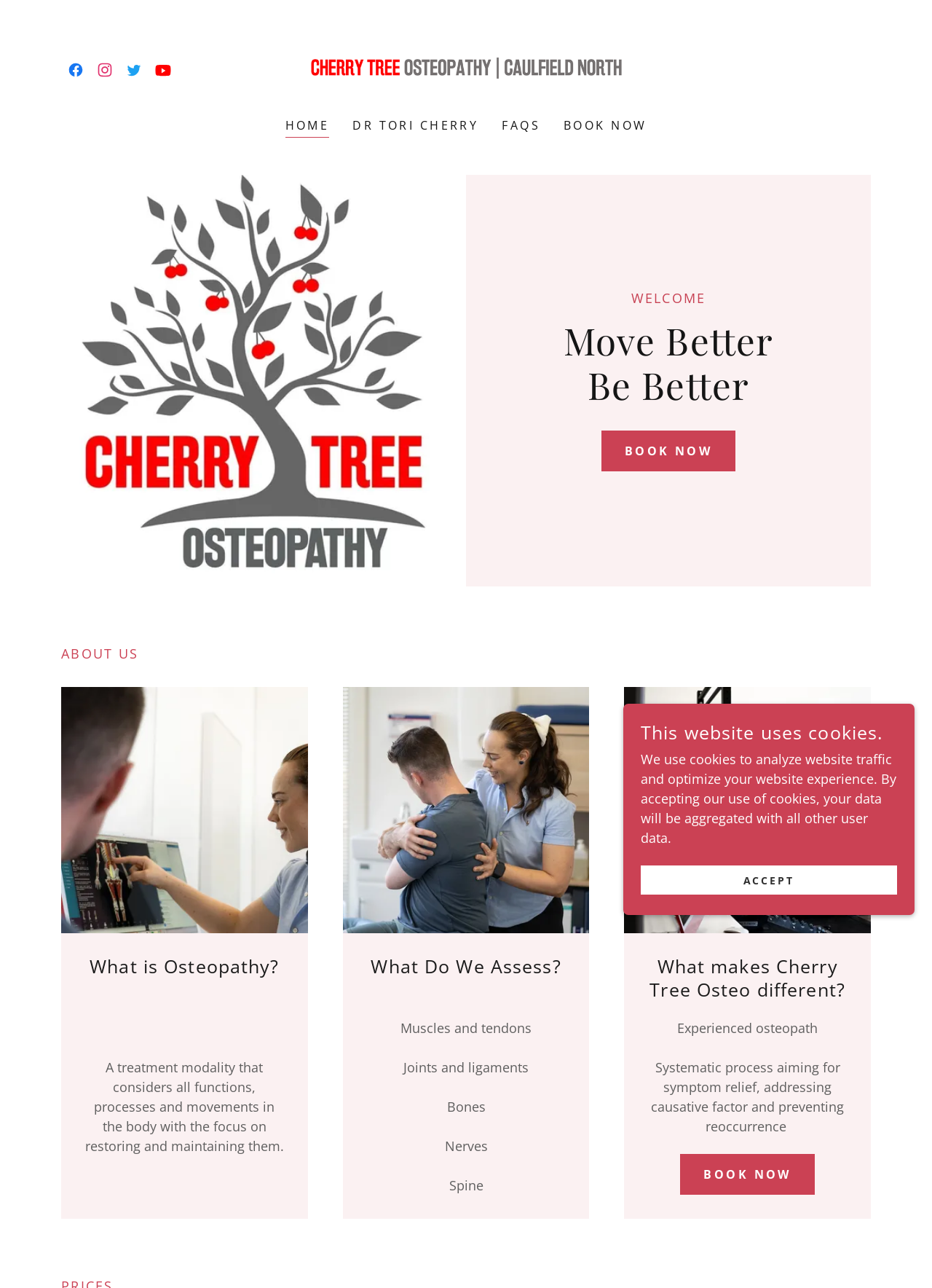Locate the bounding box coordinates of the clickable region necessary to complete the following instruction: "Book an appointment". Provide the coordinates in the format of four float numbers between 0 and 1, i.e., [left, top, right, bottom].

[0.645, 0.334, 0.789, 0.366]